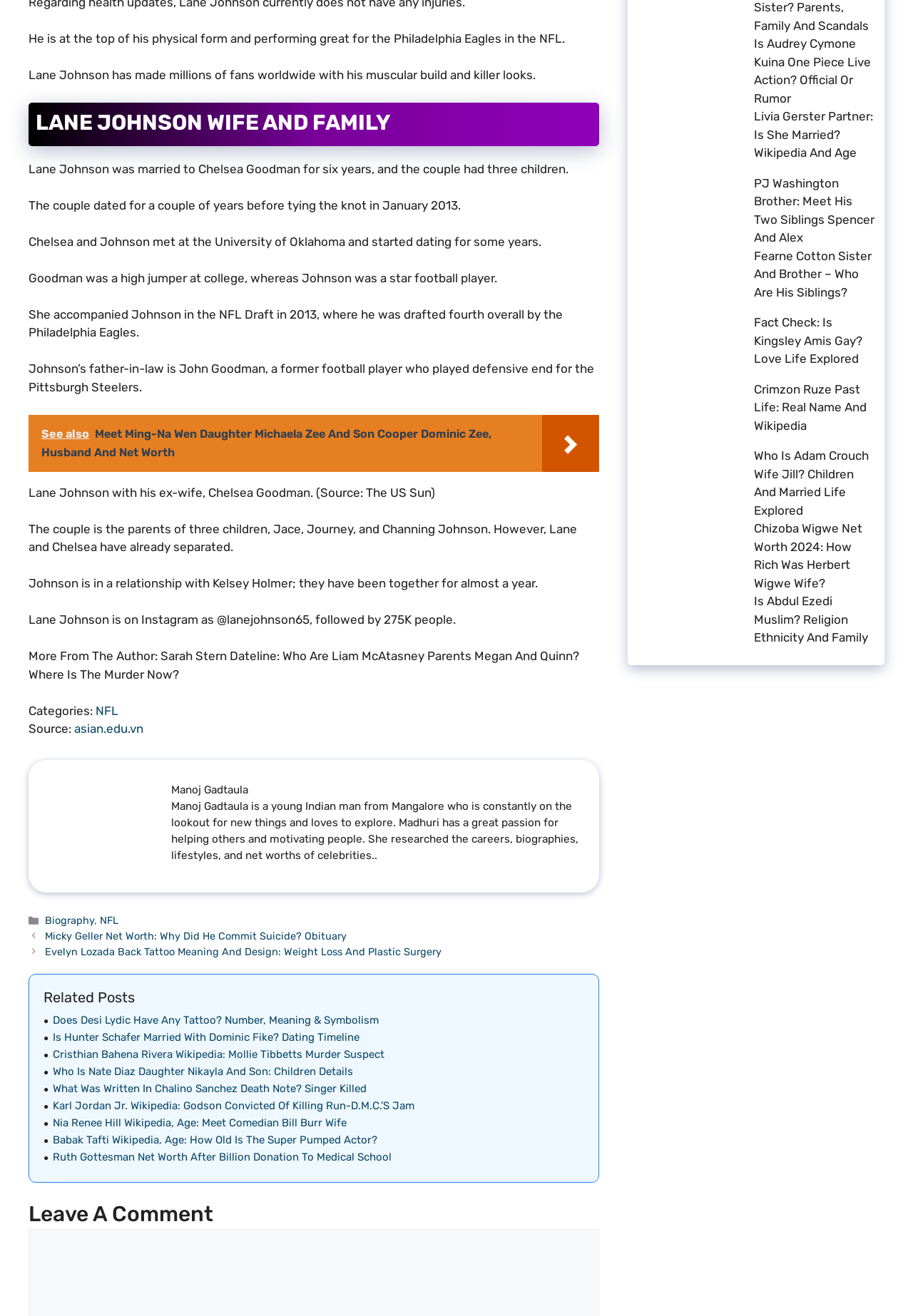Locate the bounding box coordinates of the clickable element to fulfill the following instruction: "Read the biography of Lane Johnson". Provide the coordinates as four float numbers between 0 and 1 in the format [left, top, right, bottom].

[0.049, 0.695, 0.103, 0.704]